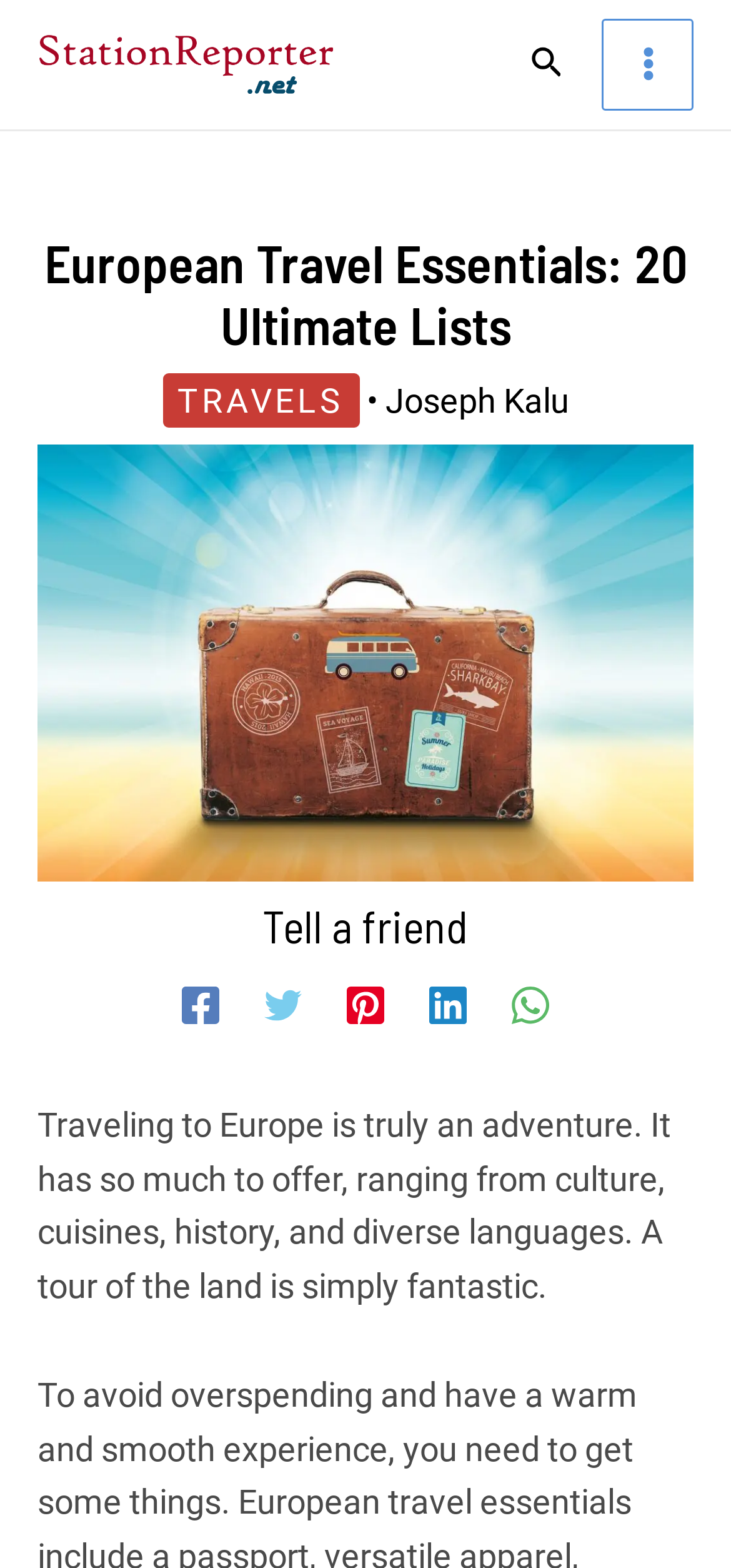Can you find the bounding box coordinates for the element that needs to be clicked to execute this instruction: "Visit the TRAVELS page"? The coordinates should be given as four float numbers between 0 and 1, i.e., [left, top, right, bottom].

[0.222, 0.238, 0.491, 0.273]